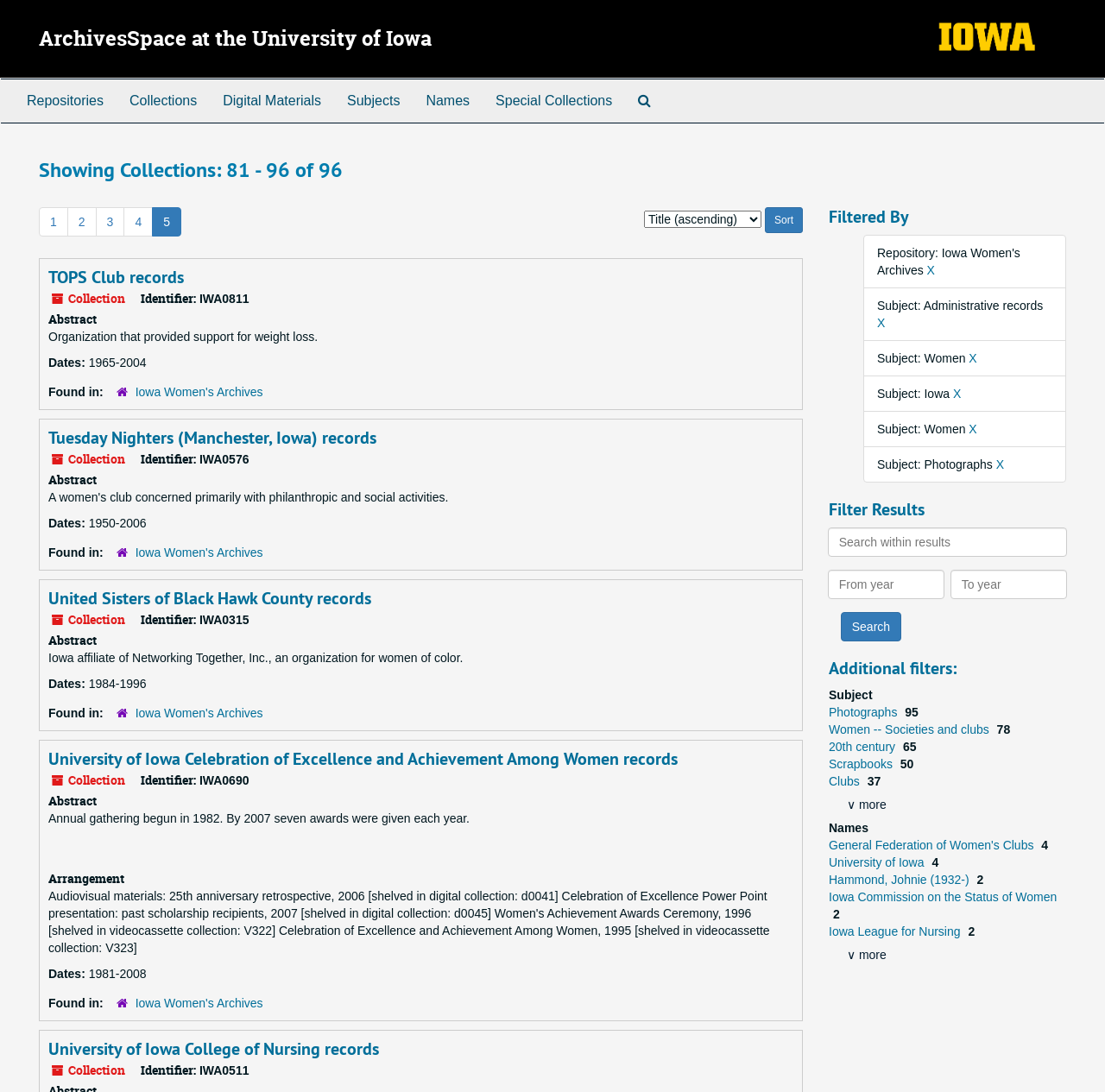How many links are there in the top-level navigation?
Please ensure your answer is as detailed and informative as possible.

I counted the number of links in the top-level navigation, which are 'Repositories', 'Collections', 'Digital Materials', 'Subjects', 'Names', 'Special Collections', and 'Search The Archives'. There are 7 of them in total.